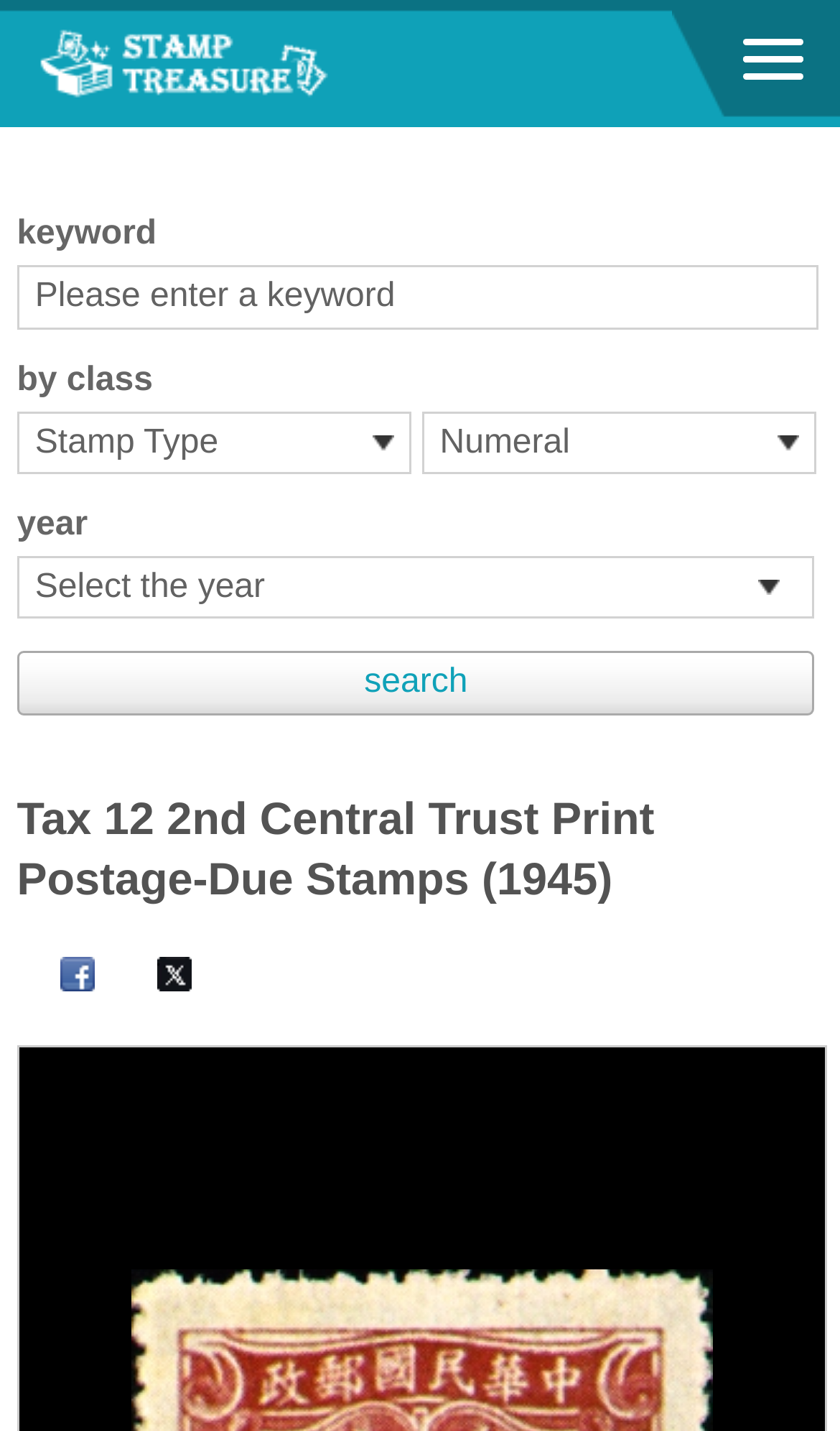Create a full and detailed caption for the entire webpage.

The webpage is a search page for stamps, specifically the Postal Universal Website of R.O.C - Stamp House. At the top left, there is a link to "Go to content area". Next to it, there is a link to "Stamp House". Below these links, there are several search filters. On the left side, there is a keyword search field with a label "keyword" and a placeholder text "Please enter a keyword". Below the keyword field, there are two dropdown menus, one labeled "by class" and the other labeled "year". 

To the right of the keyword field, there is a search button labeled "search". Below the search filters, there is a heading that reads "Tax 12 2nd Central Trust Print Postage-Due Stamps (1945)". At the bottom left, there are two social media links, one to Facebook and the other to X, each accompanied by an icon.